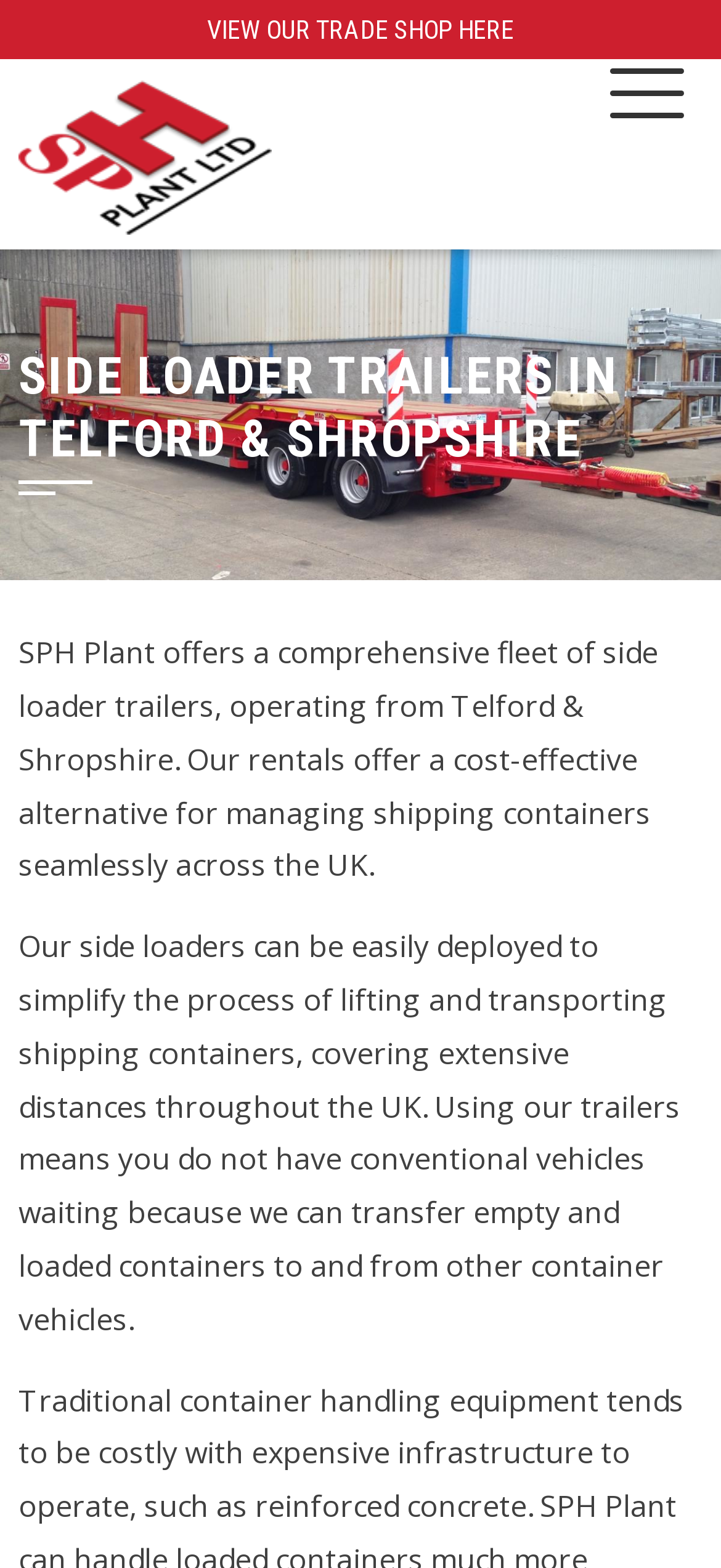Locate the bounding box for the described UI element: "alt="SPH Plant"". Ensure the coordinates are four float numbers between 0 and 1, formatted as [left, top, right, bottom].

[0.026, 0.089, 0.377, 0.108]